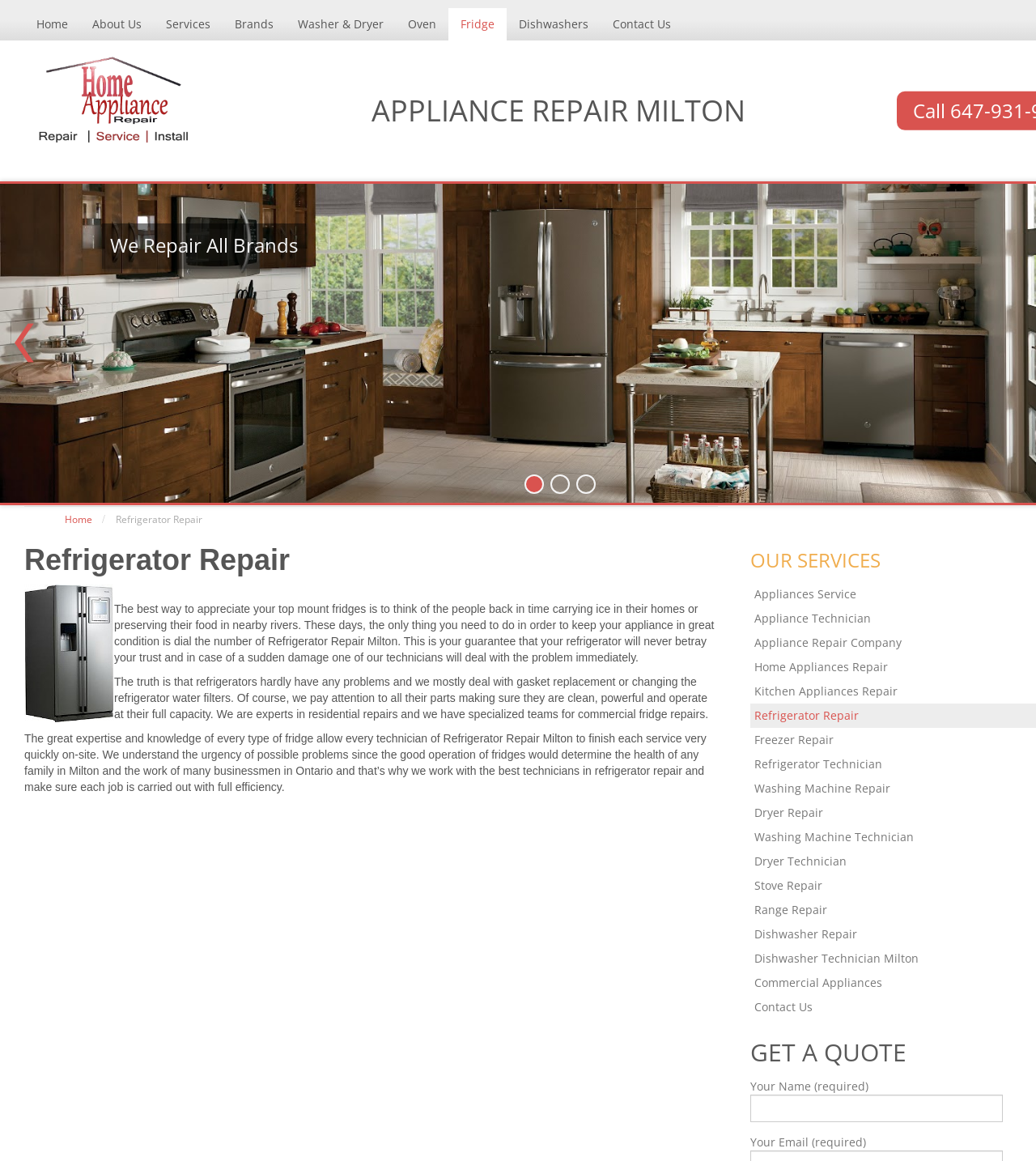Please provide the bounding box coordinates for the element that needs to be clicked to perform the instruction: "Click on the 'Home' link". The coordinates must consist of four float numbers between 0 and 1, formatted as [left, top, right, bottom].

[0.023, 0.007, 0.077, 0.035]